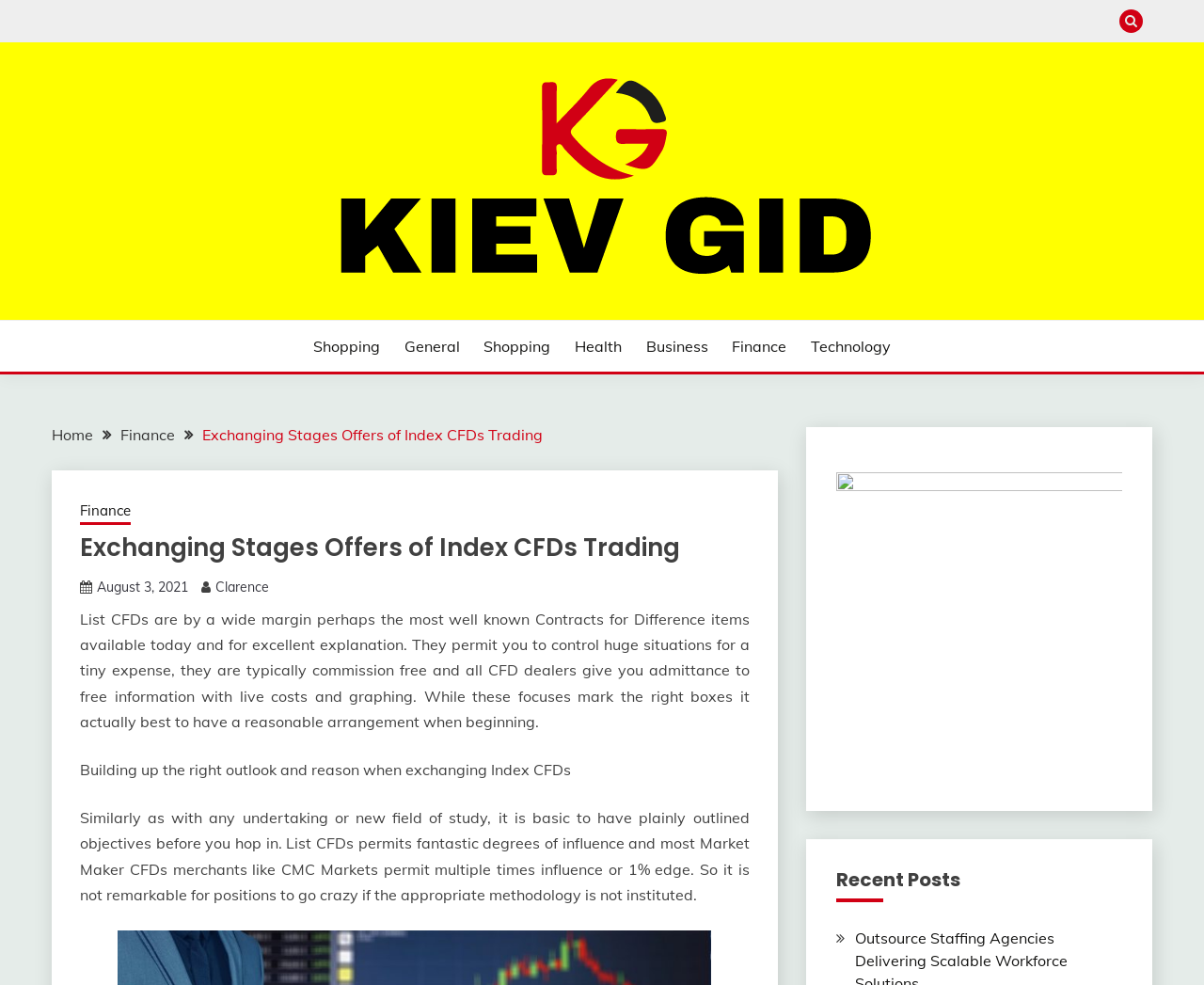What is the topic of the article?
Your answer should be a single word or phrase derived from the screenshot.

Exchanging Stages Offers of Index CFDs Trading